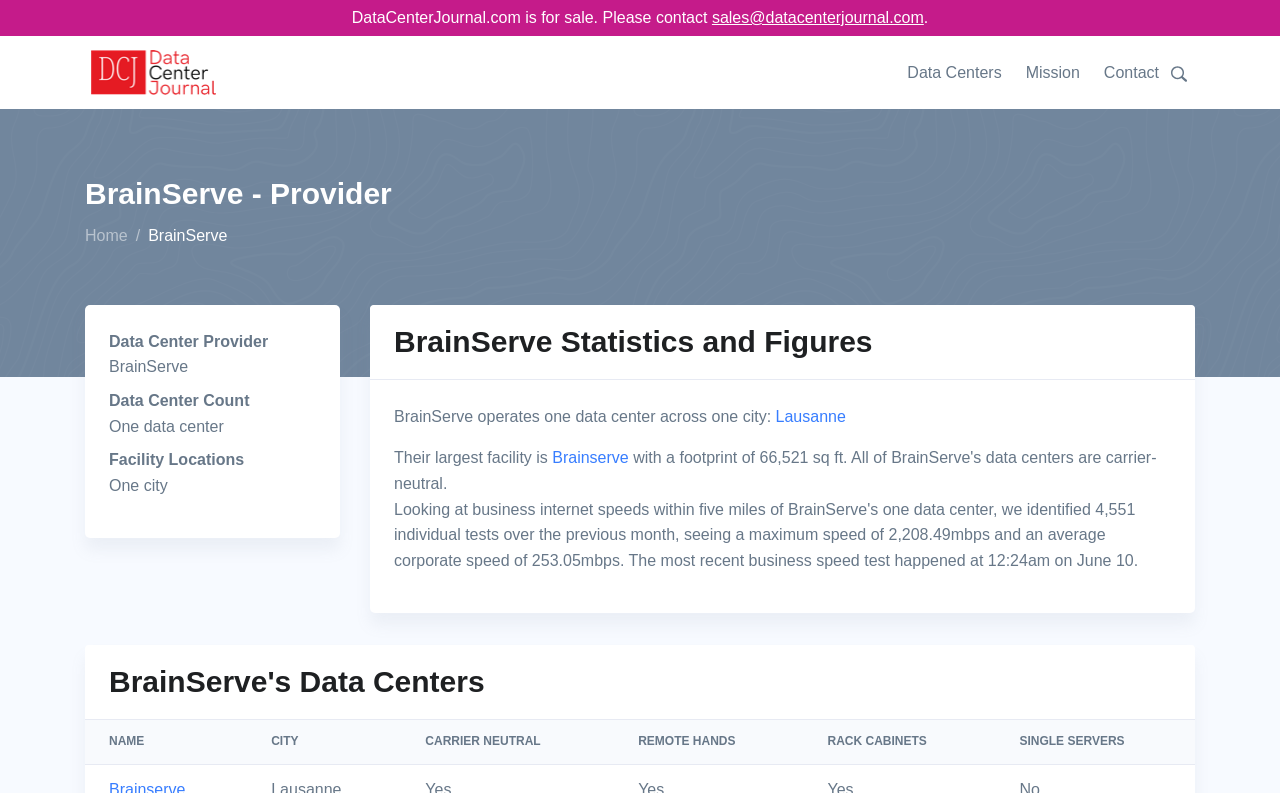Locate the UI element that matches the description Data Centers in the webpage screenshot. Return the bounding box coordinates in the format (top-left x, top-left y, bottom-right x, bottom-right y), with values ranging from 0 to 1.

[0.709, 0.045, 0.792, 0.138]